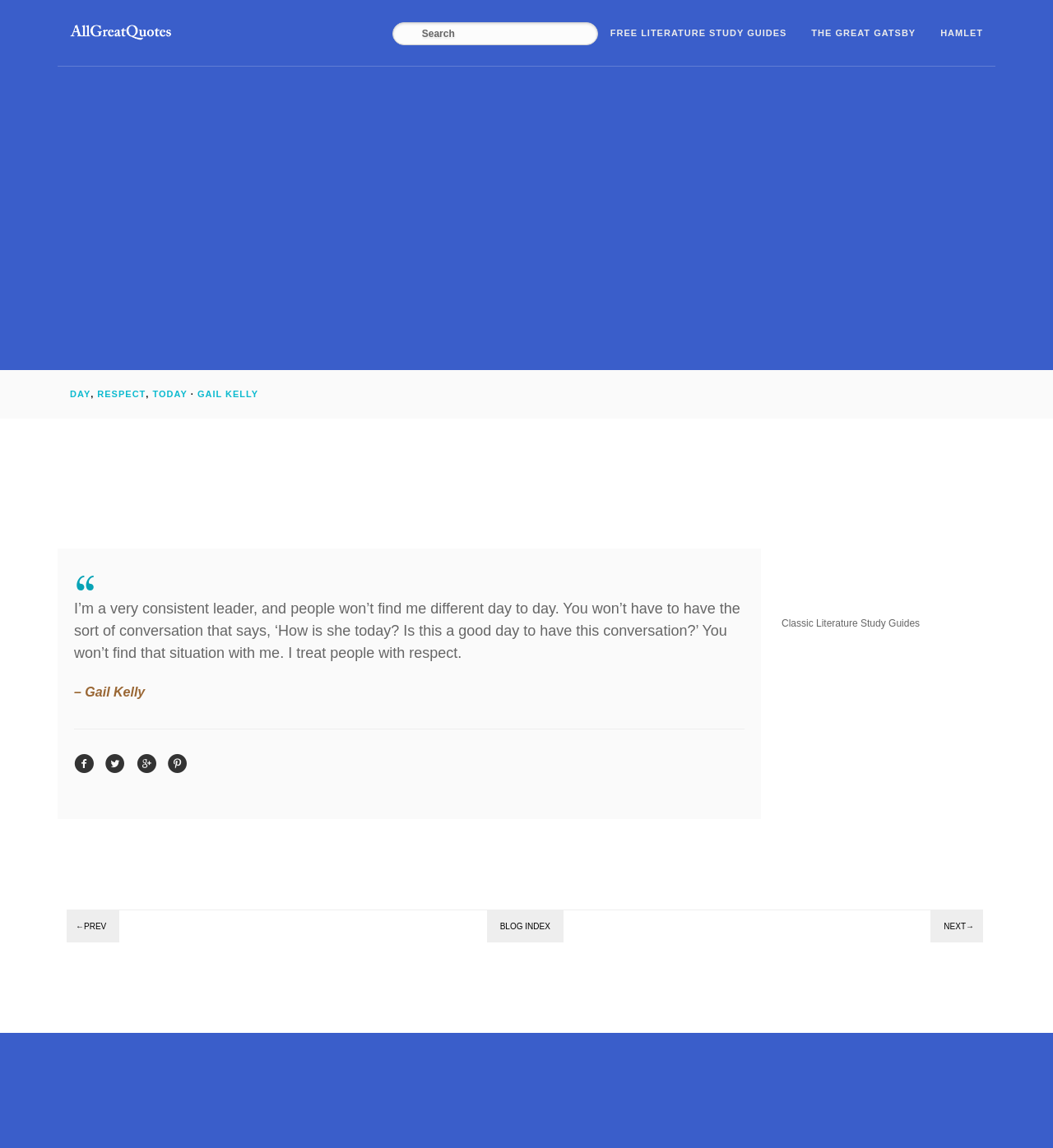Specify the bounding box coordinates of the element's area that should be clicked to execute the given instruction: "Read the article". The coordinates should be four float numbers between 0 and 1, i.e., [left, top, right, bottom].

[0.07, 0.492, 0.707, 0.678]